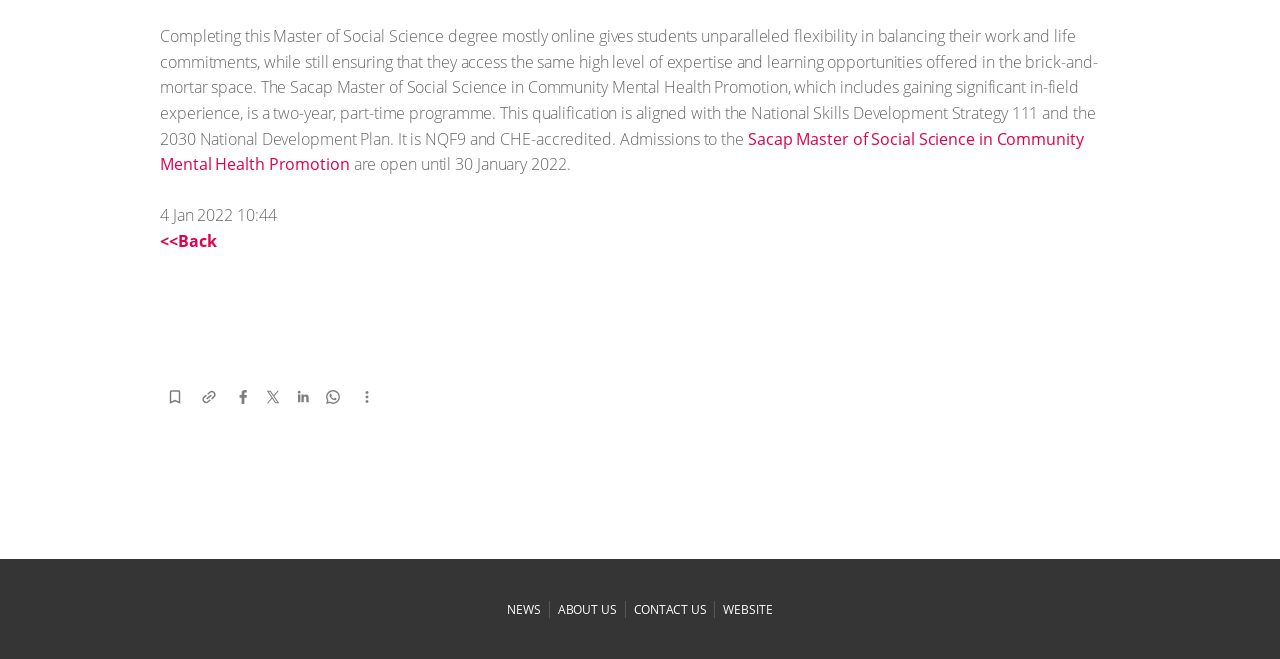What is the date of the last update?
Analyze the image and deliver a detailed answer to the question.

The date of the last update is mentioned at the top of the webpage as '4 Jan 2022 10:44', which indicates when the webpage was last updated.